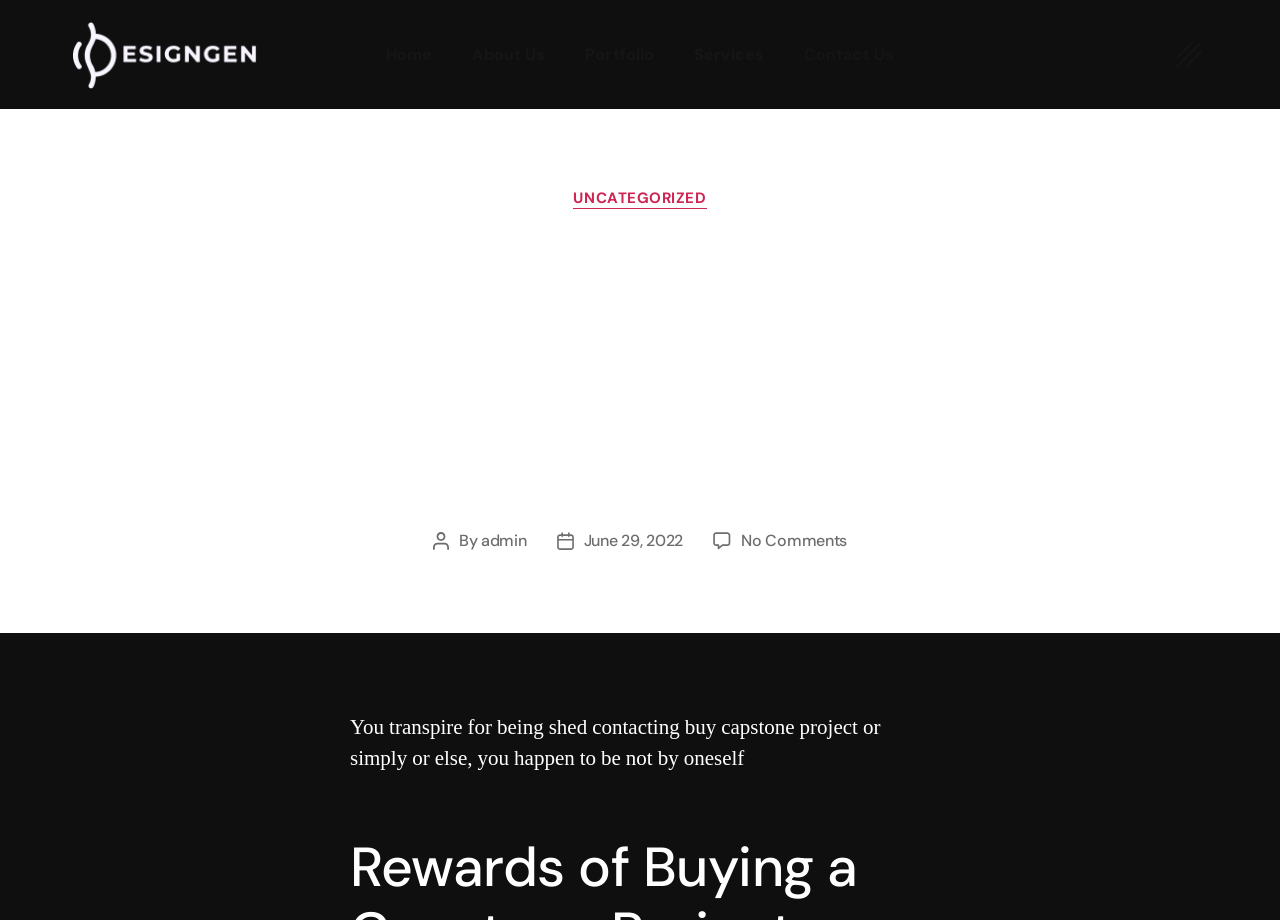Locate the bounding box coordinates of the UI element described by: "Portfolio". The bounding box coordinates should consist of four float numbers between 0 and 1, i.e., [left, top, right, bottom].

[0.442, 0.035, 0.527, 0.084]